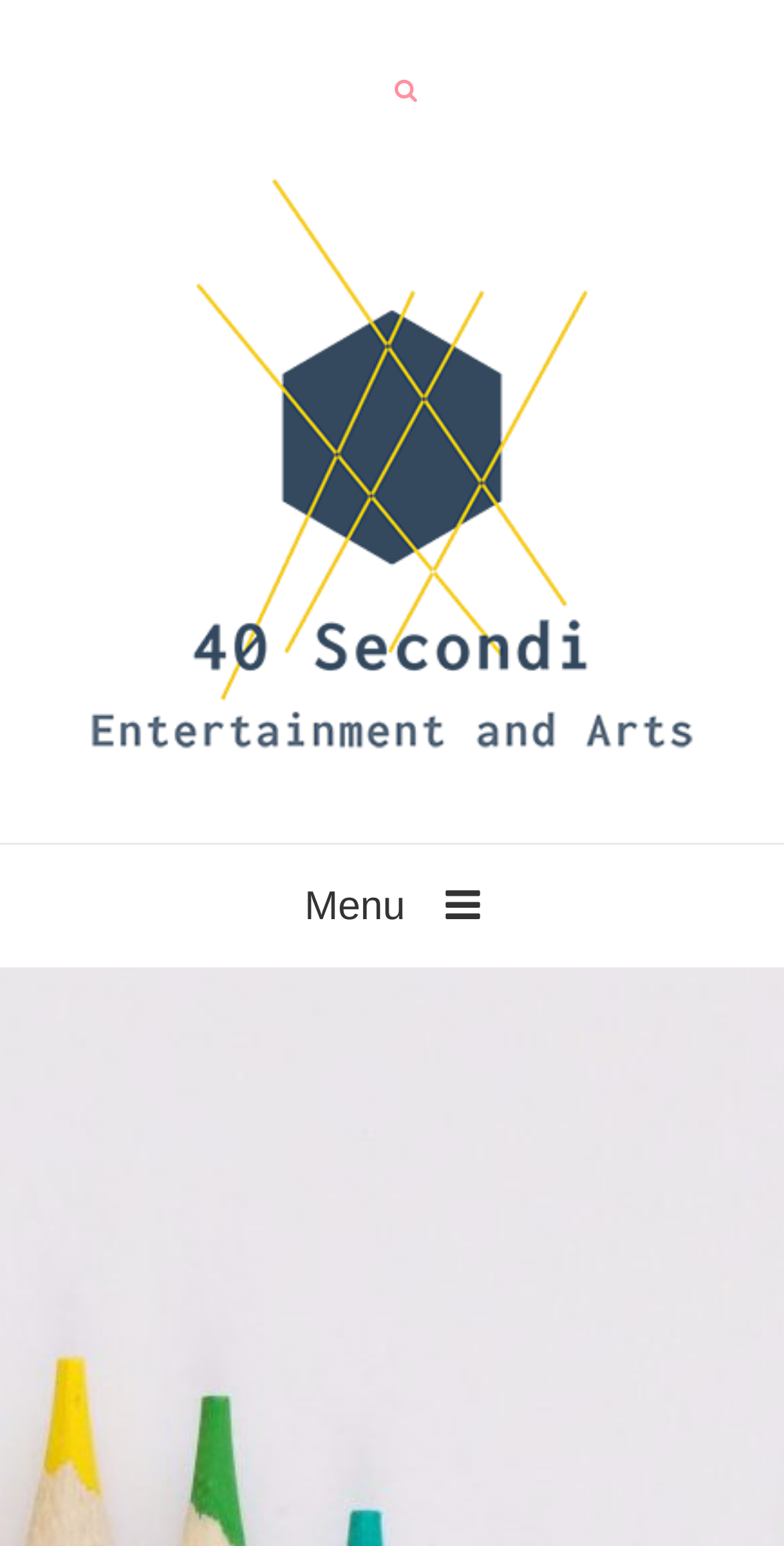From the screenshot, find the bounding box of the UI element matching this description: "alt="40 Secondi"". Supply the bounding box coordinates in the form [left, top, right, bottom], each a float between 0 and 1.

[0.038, 0.298, 0.962, 0.318]